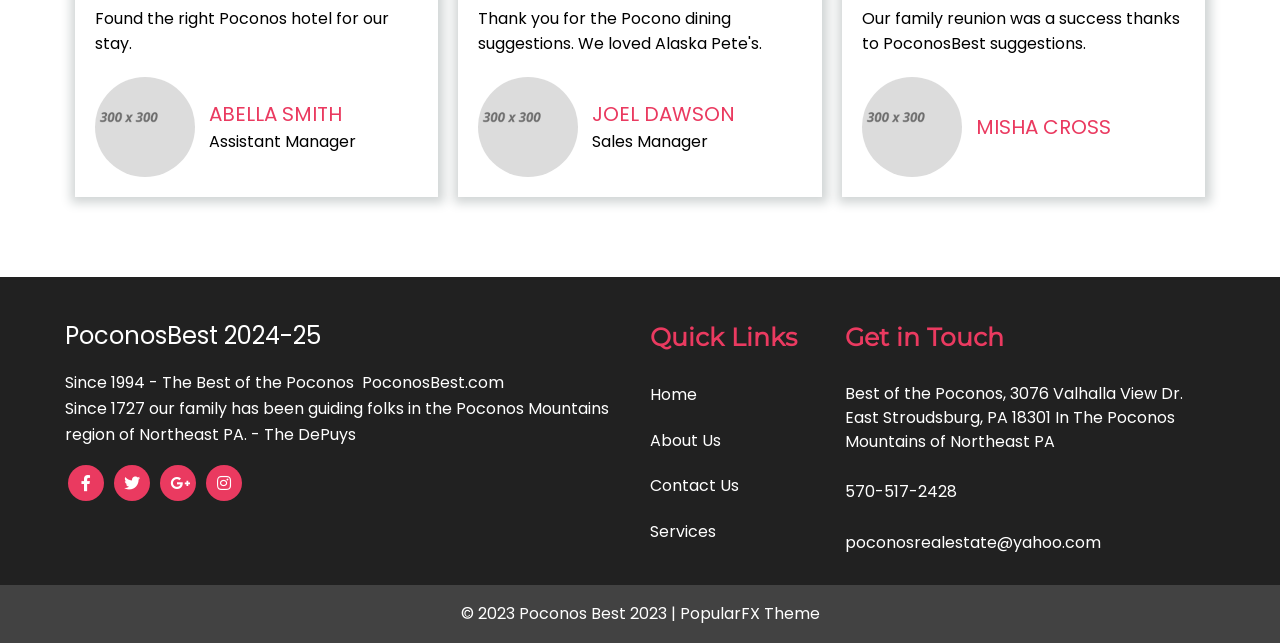Find the bounding box coordinates for the HTML element specified by: "PopularFX Theme".

[0.531, 0.937, 0.64, 0.972]